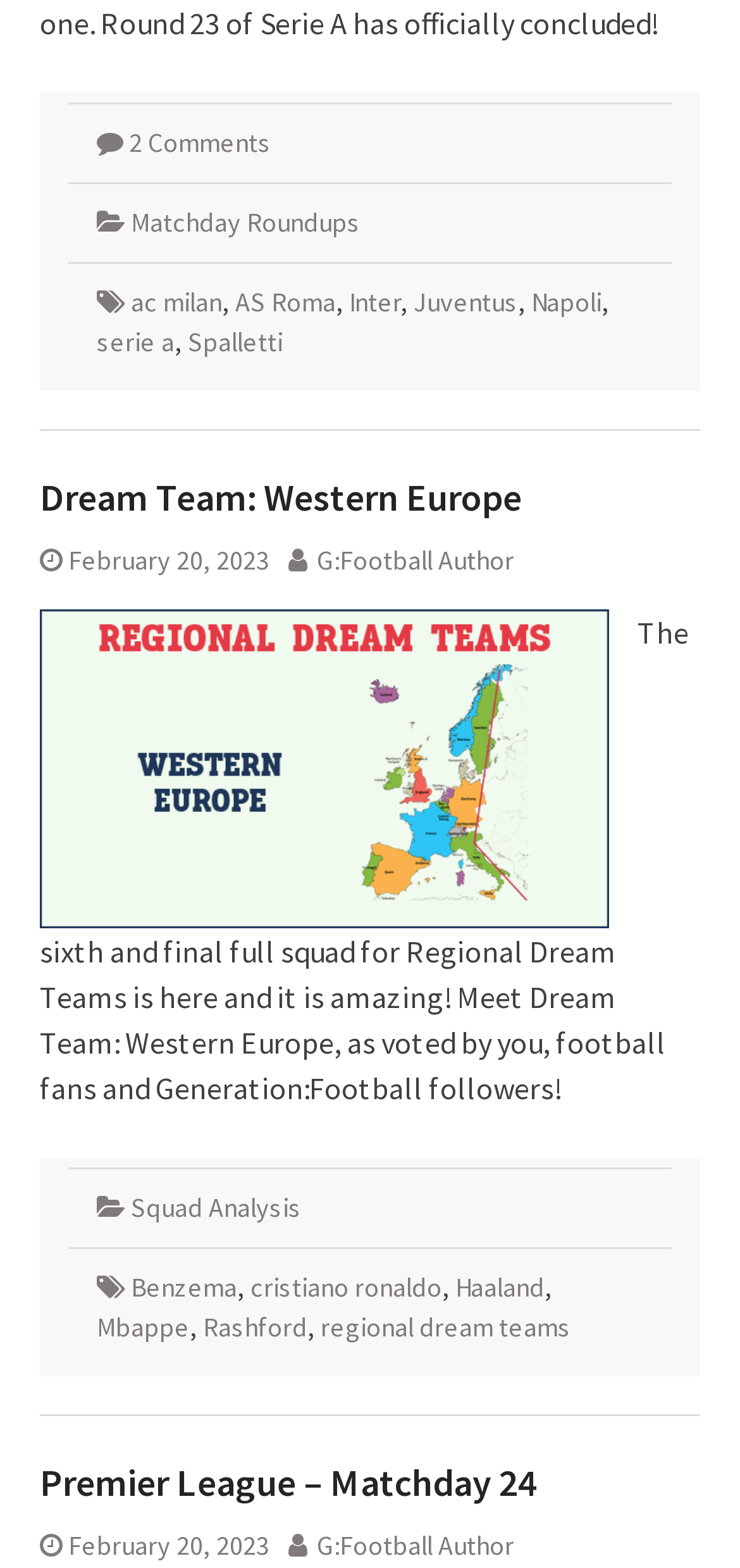Bounding box coordinates must be specified in the format (top-left x, top-left y, bottom-right x, bottom-right y). All values should be floating point numbers between 0 and 1. What are the bounding box coordinates of the UI element described as: Rashford

[0.274, 0.835, 0.415, 0.857]